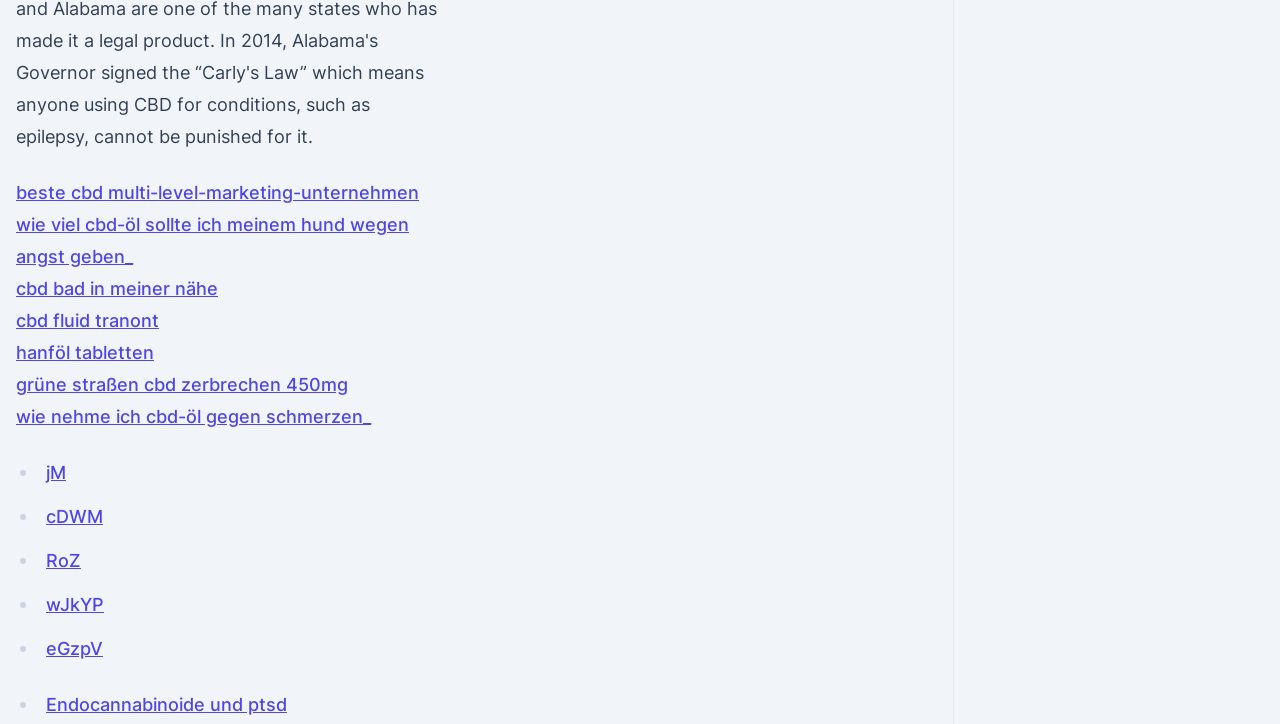What is the vertical position of the link 'cbd bad in meiner nähe'?
Provide an in-depth and detailed answer to the question.

Based on the bounding box coordinates, the y1 and y2 values of the link 'cbd bad in meiner nähe' are 0.384 and 0.413, respectively. This suggests that the link is positioned above the middle of the webpage.